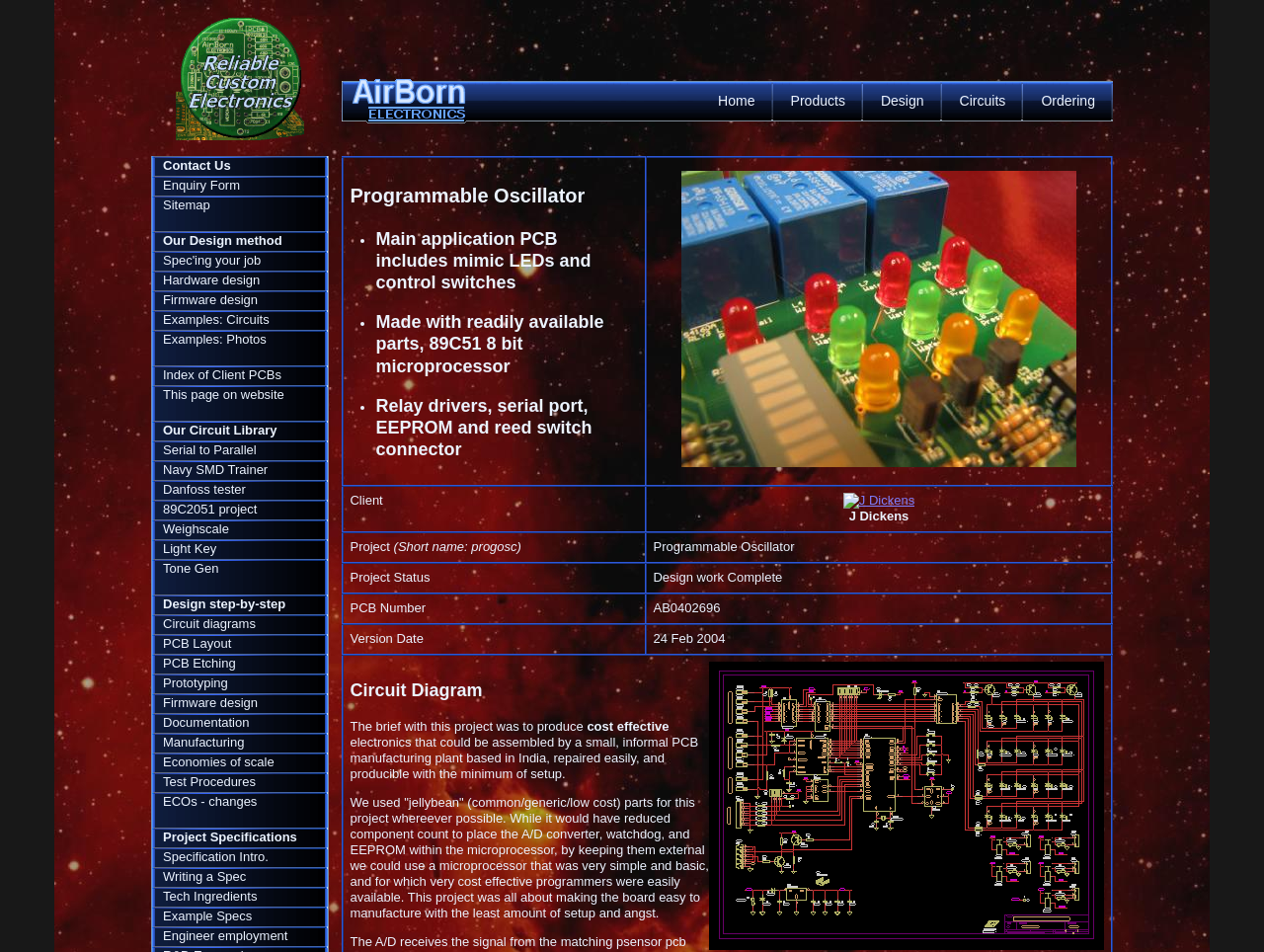What is the purpose of the project?
Please provide a comprehensive answer to the question based on the webpage screenshot.

The purpose of the project can be inferred from the text 'The brief with this project was to produce cost effective electronics that could be assembled by a small, informal PCB manufacturing plant based in India, repaired easily, and producible with the minimum of setup'.